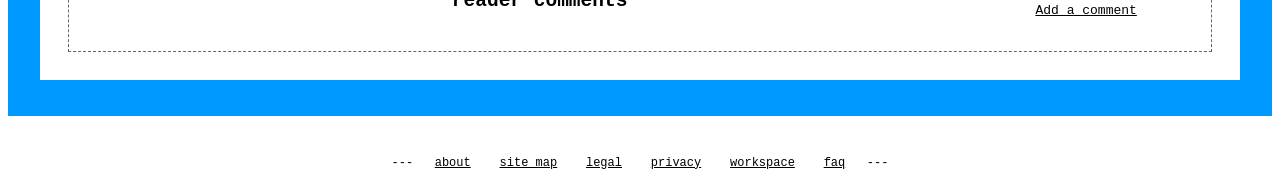Respond to the following question with a brief word or phrase:
What is the position of the 'Add a comment' link?

top-right